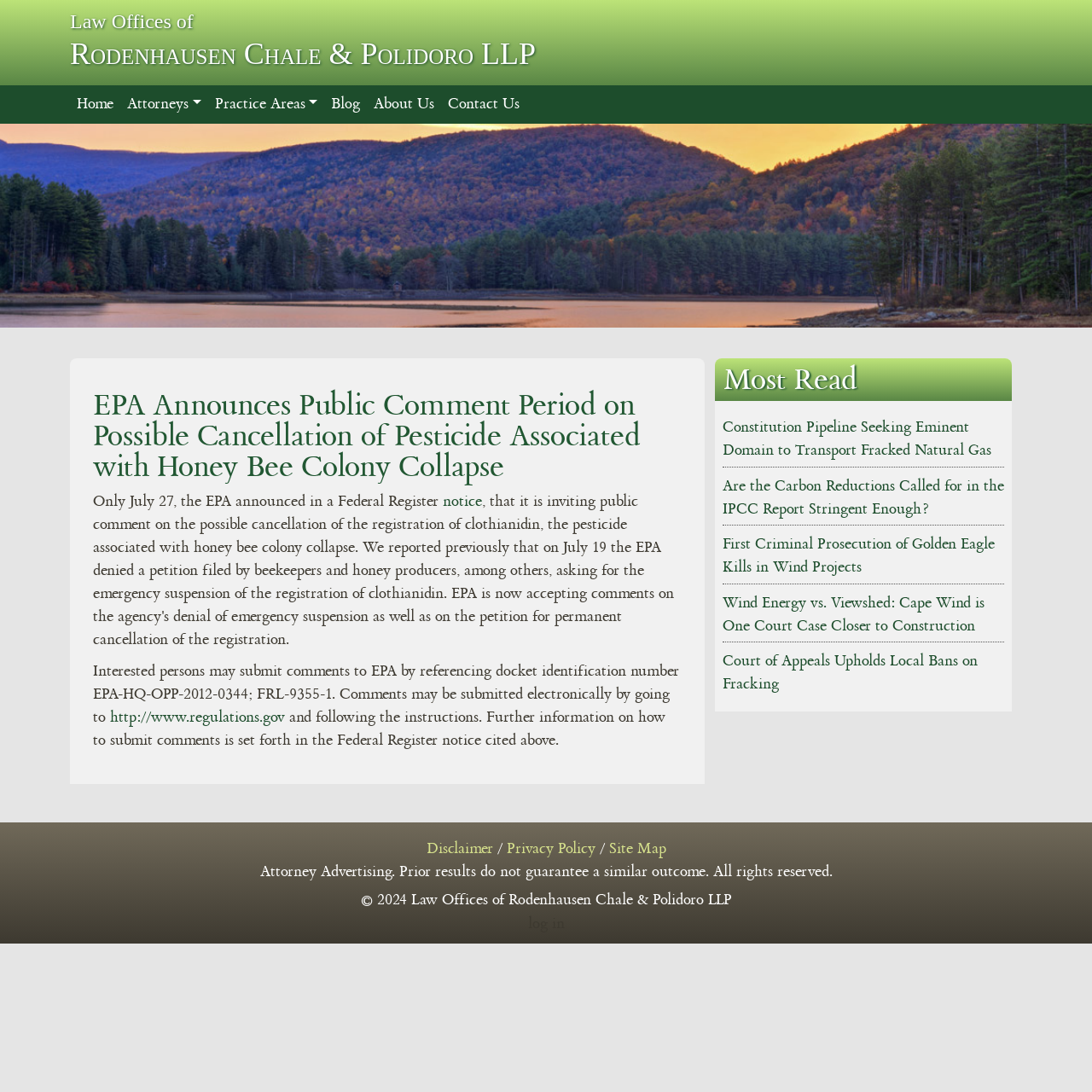Identify the headline of the webpage and generate its text content.

Law Offices of
Rodenhausen Chale & Polidoro LLP